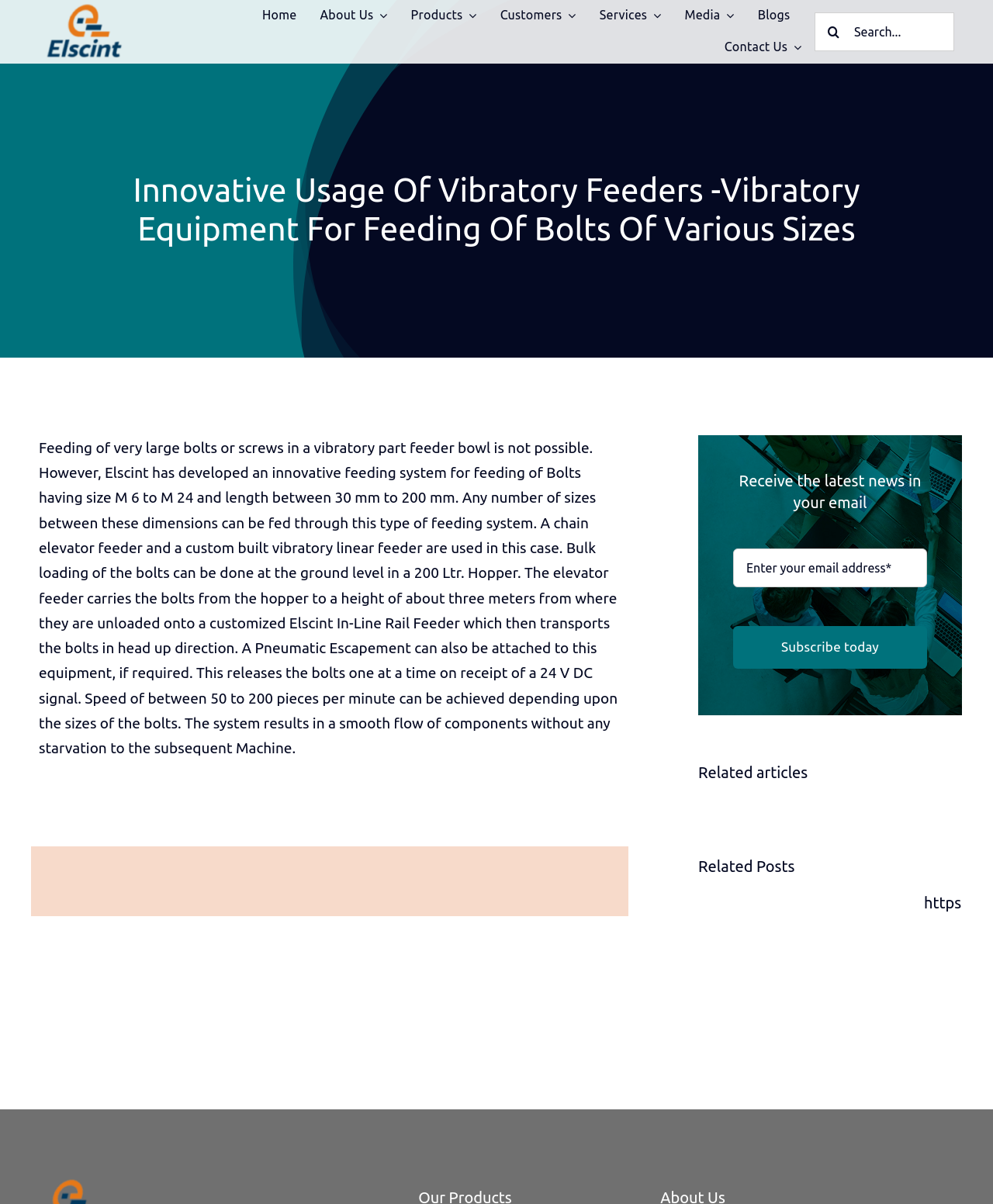Please specify the bounding box coordinates of the region to click in order to perform the following instruction: "Subscribe to the newsletter".

[0.738, 0.52, 0.934, 0.555]